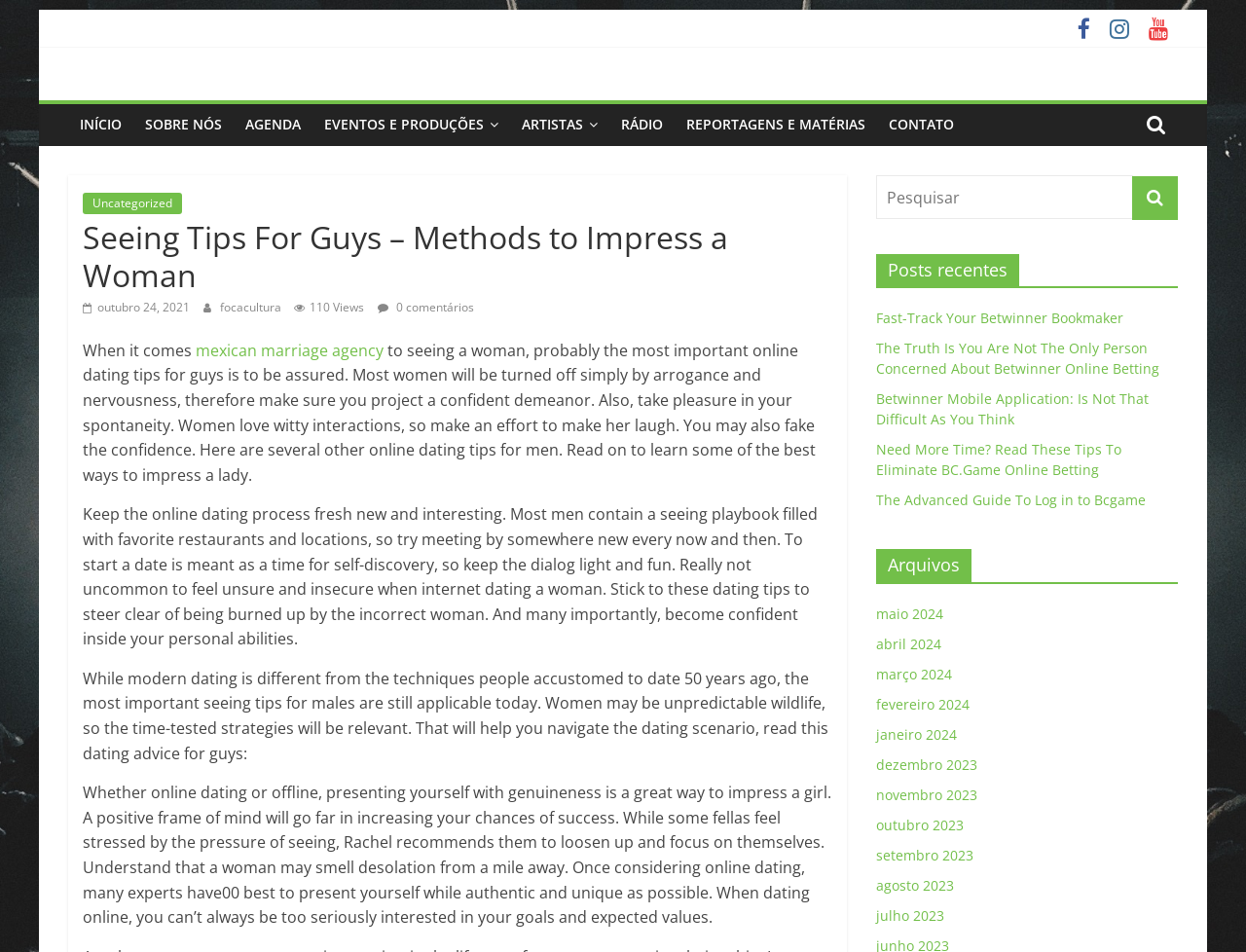Determine the bounding box coordinates of the UI element that matches the following description: "Eventos e produções". The coordinates should be four float numbers between 0 and 1 in the format [left, top, right, bottom].

[0.251, 0.11, 0.409, 0.153]